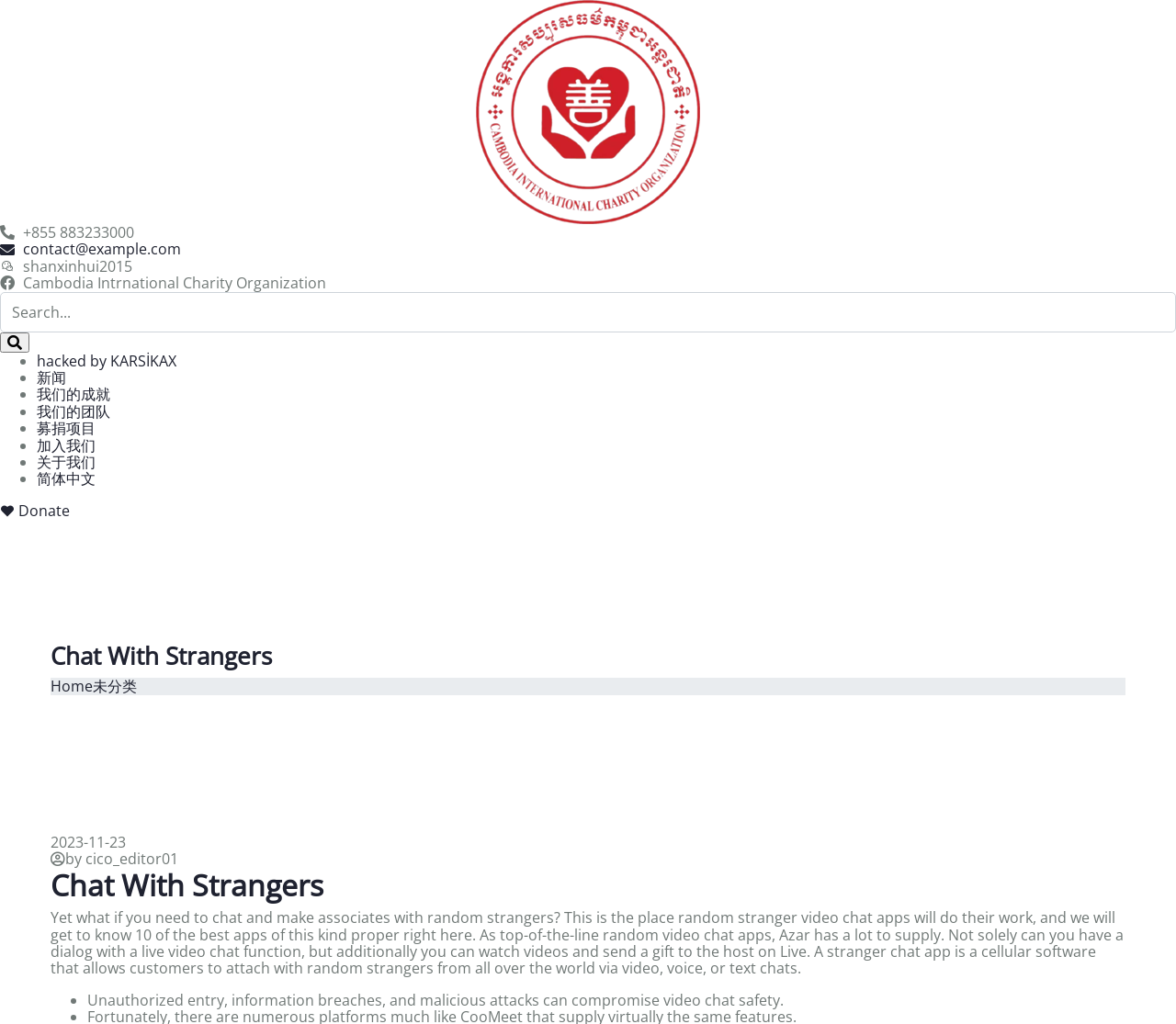Highlight the bounding box coordinates of the element you need to click to perform the following instruction: "Click the 'Home' link."

[0.405, 0.098, 0.595, 0.118]